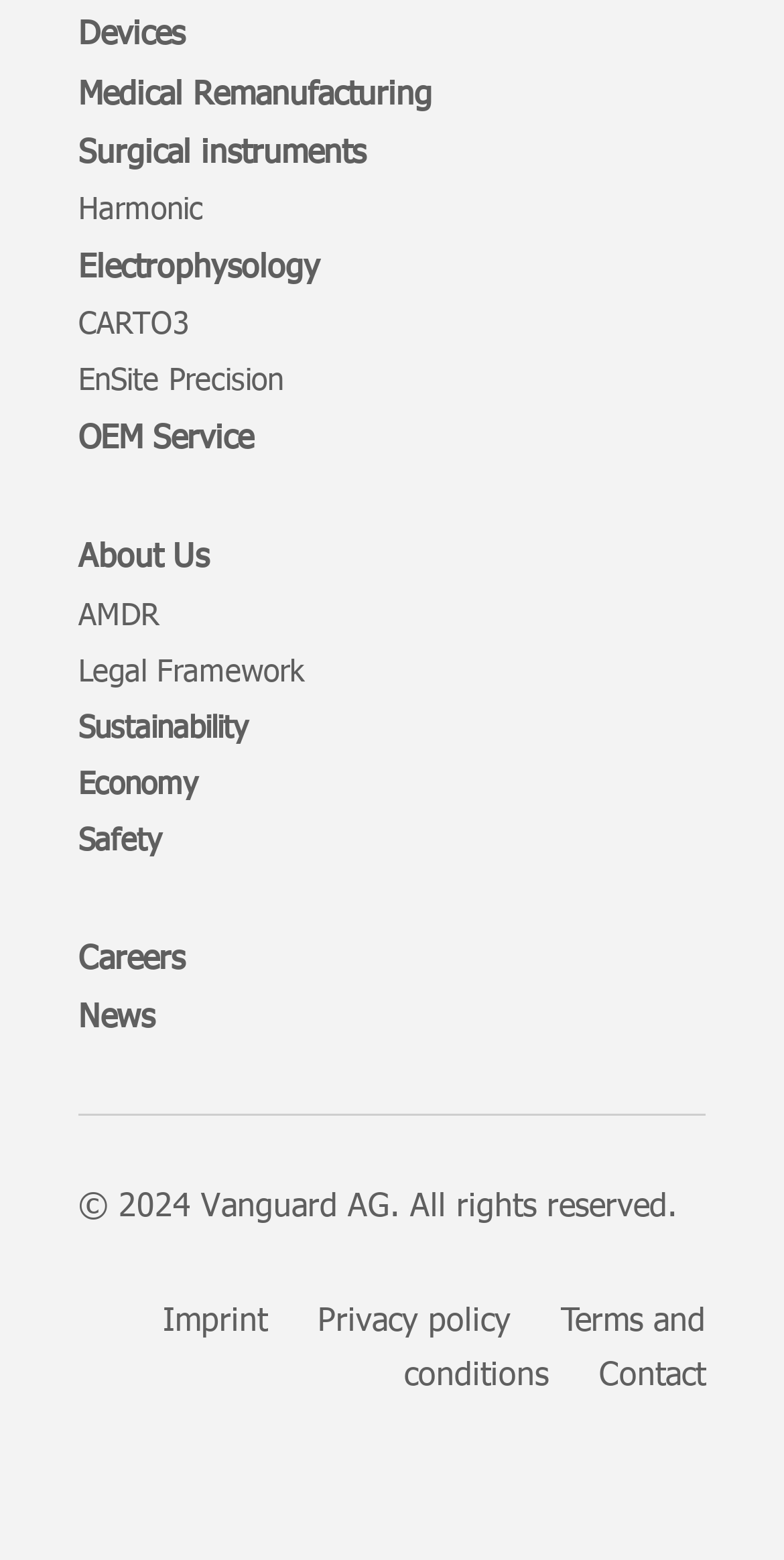Please provide a one-word or short phrase answer to the question:
What is the purpose of the 'OEM Service'?

Unknown